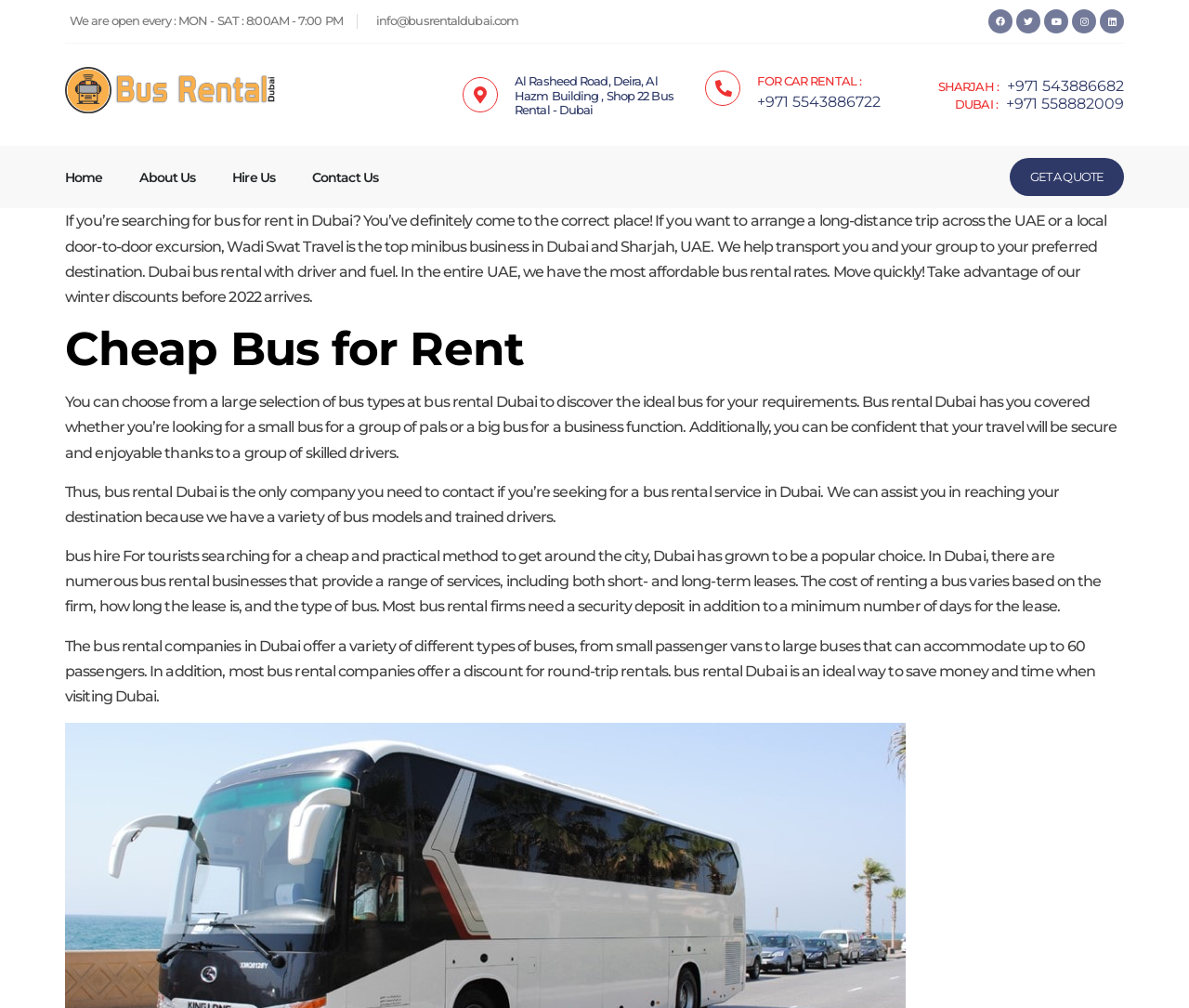What is the location of the business?
Using the image as a reference, answer the question with a short word or phrase.

Al Rasheed Road, Deira, Al Hazm Building, Shop 22